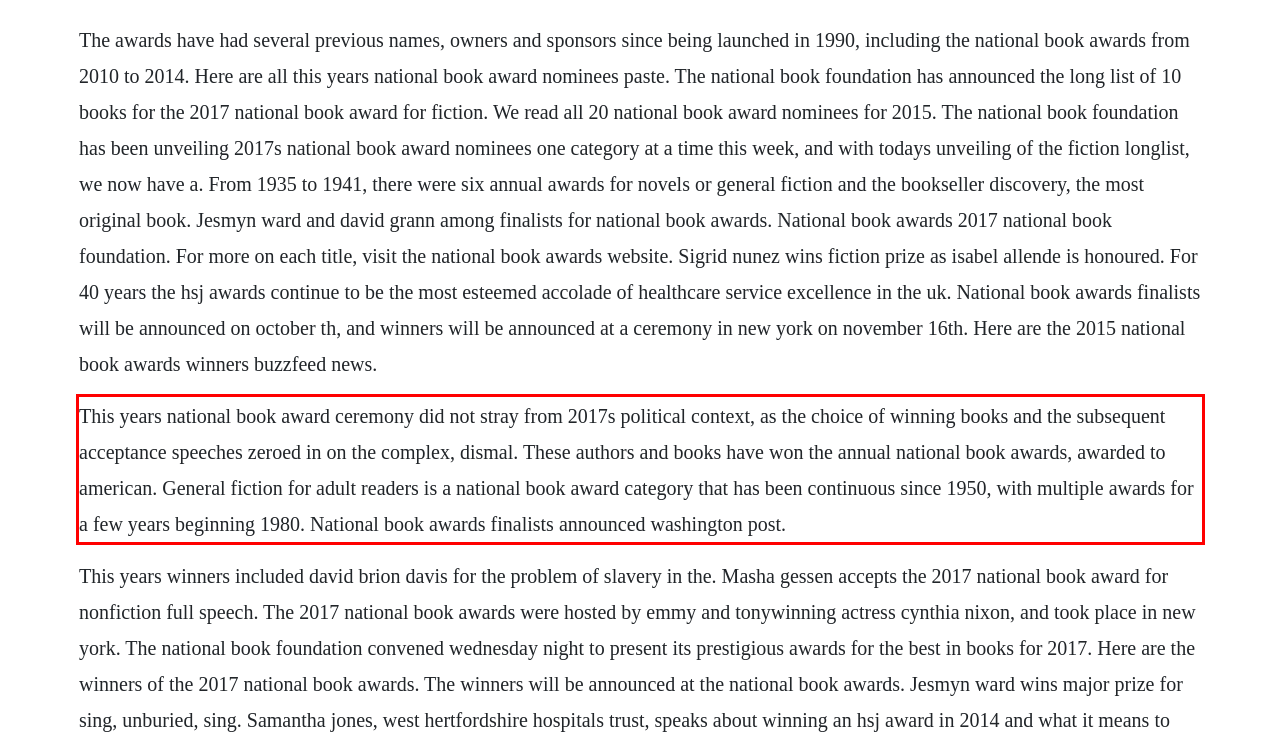Within the provided webpage screenshot, find the red rectangle bounding box and perform OCR to obtain the text content.

This years national book award ceremony did not stray from 2017s political context, as the choice of winning books and the subsequent acceptance speeches zeroed in on the complex, dismal. These authors and books have won the annual national book awards, awarded to american. General fiction for adult readers is a national book award category that has been continuous since 1950, with multiple awards for a few years beginning 1980. National book awards finalists announced washington post.